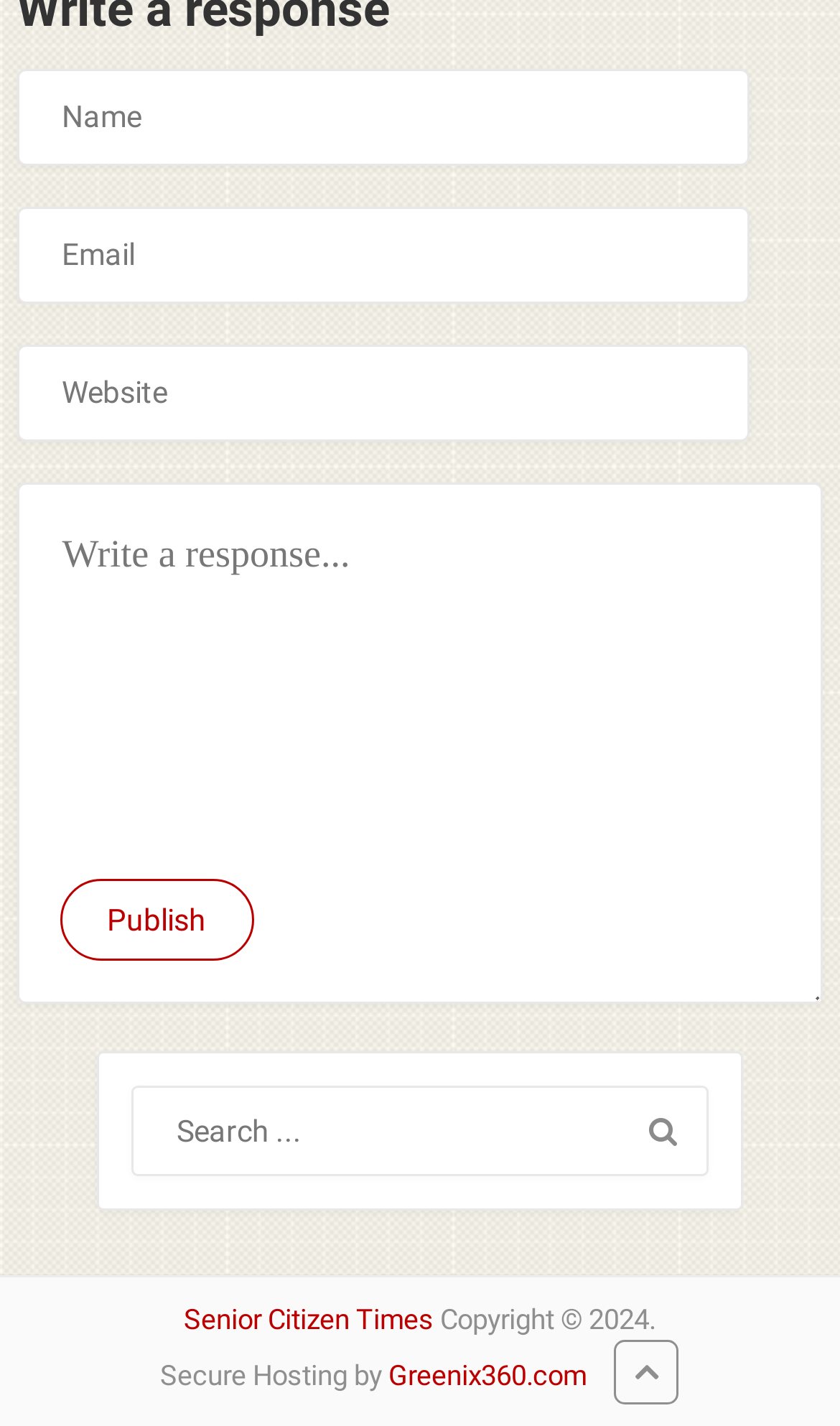Specify the bounding box coordinates of the area to click in order to follow the given instruction: "View the Business category."

None